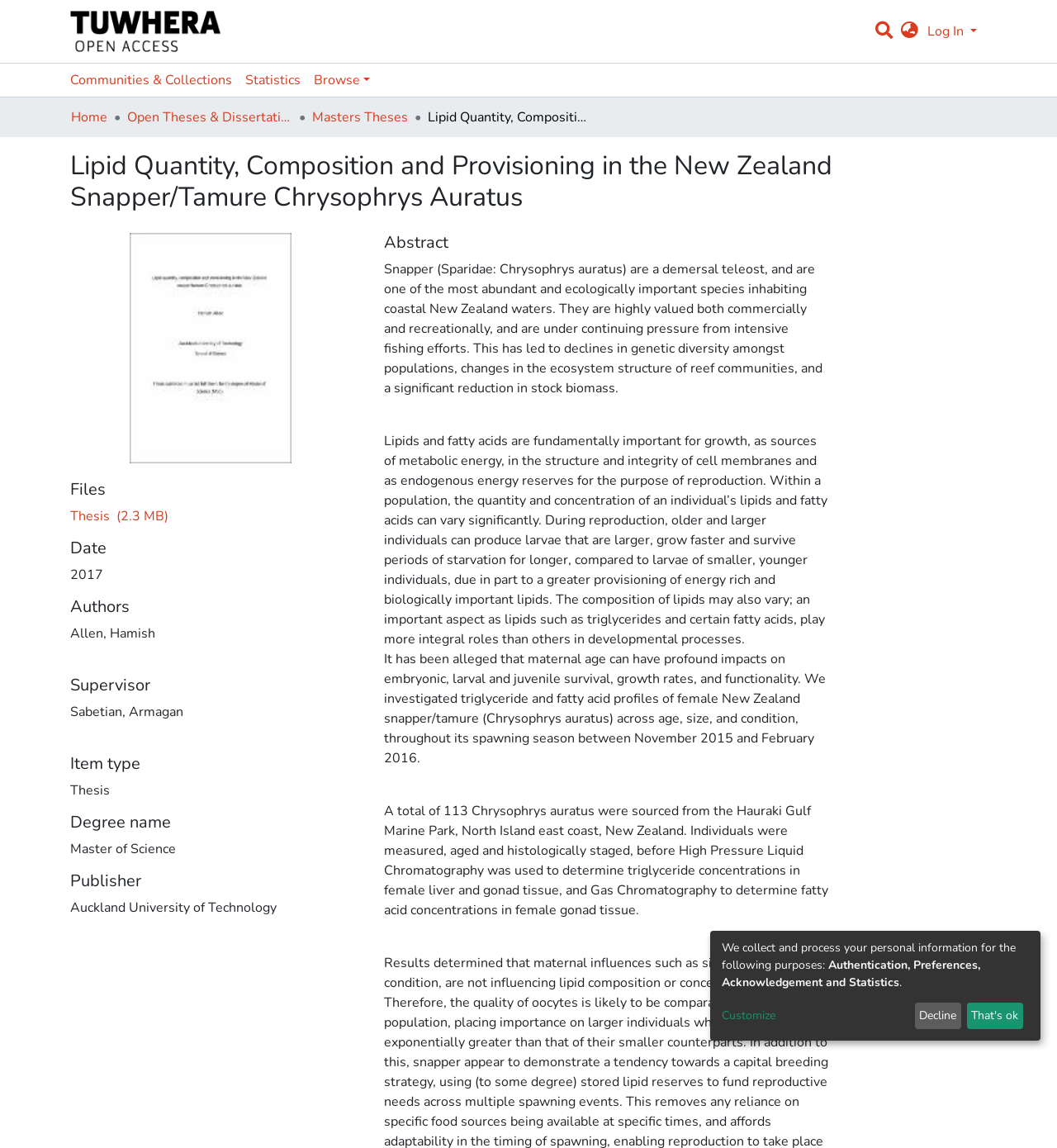Extract the bounding box coordinates of the UI element described: "aria-label="Language switch" title="Language switch"". Provide the coordinates in the format [left, top, right, bottom] with values ranging from 0 to 1.

[0.847, 0.019, 0.874, 0.036]